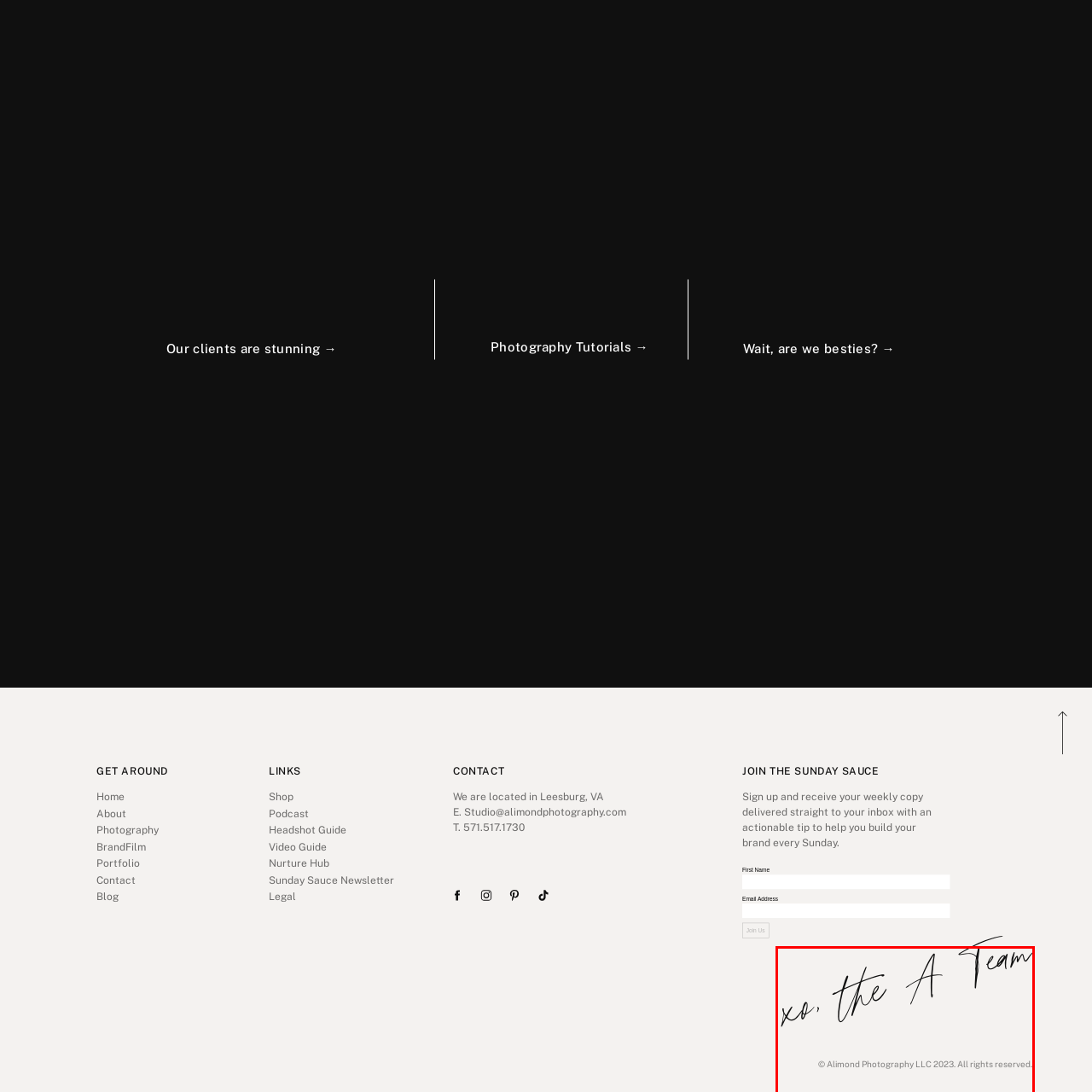Give a detailed narrative of the image enclosed by the red box.

The image features a stylish and elegant signature that reads "xo, the A Team," presented in a flowing, handwritten script. Below this signature, there is a copyright notice stating "© Almond Photography LLC 2023. All rights reserved." The design exudes a sense of professionalism and warmth, likely reflecting the personal touch and brand identity of Almond Photography. The soft background complements the text, making it visually appealing and inviting. This image effectively communicates the brand's character and dedication to quality in photography.